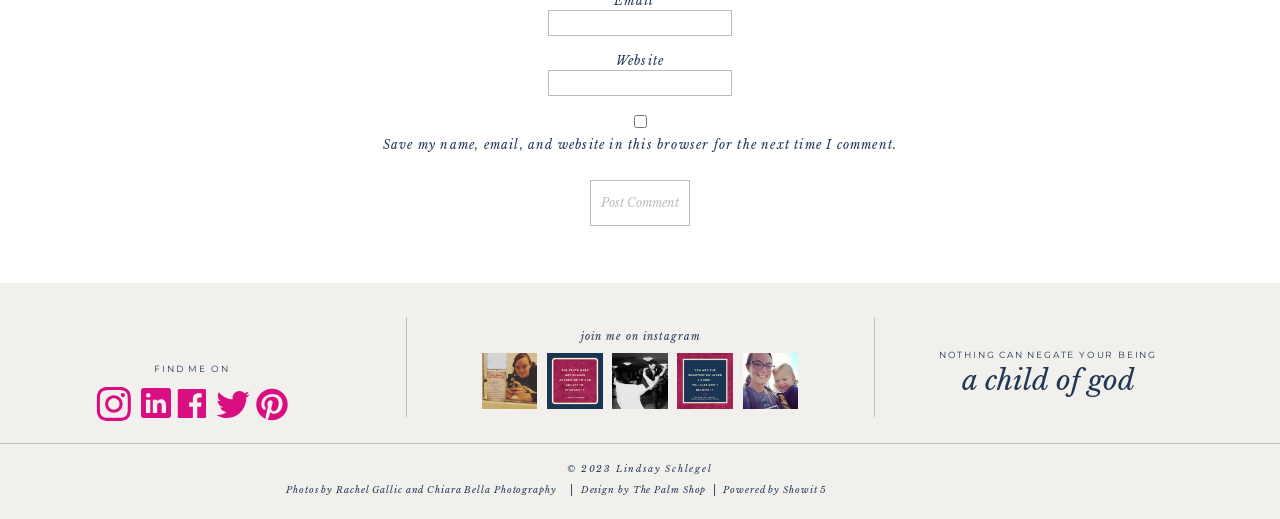Can you identify the bounding box coordinates of the clickable region needed to carry out this instruction: 'Find me on Instagram'? The coordinates should be four float numbers within the range of 0 to 1, stated as [left, top, right, bottom].

[0.318, 0.63, 0.684, 0.661]